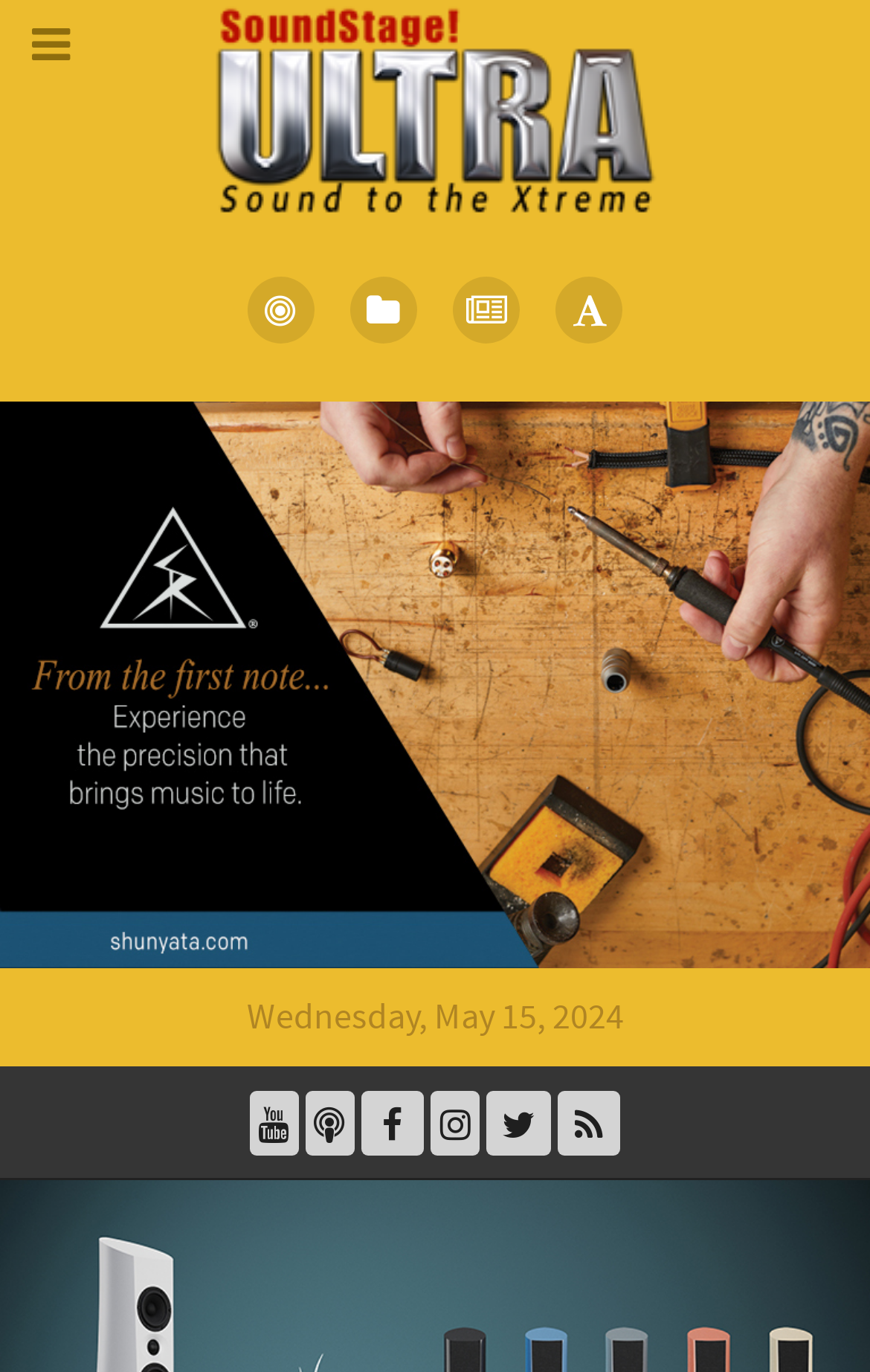Construct a comprehensive description capturing every detail on the webpage.

The webpage is about Spatial Audio Hologram M1 Turbo Loudspeakers. At the top left, there is a navigation element. Below it, there is a link to SoundStage! Ultra | SoundStageUltra.com, accompanied by an image with the same name. To the right of this link, there are five social media icons, represented by Unicode characters.

Below these elements, there is a large image that spans the entire width of the page, with the text "Shunyata Research" on it. Underneath this image, there is a link with the same text.

On the right side of the page, there is a date displayed as "Wednesday, May 15, 2024". Below the date, there are six more social media icons, arranged horizontally.